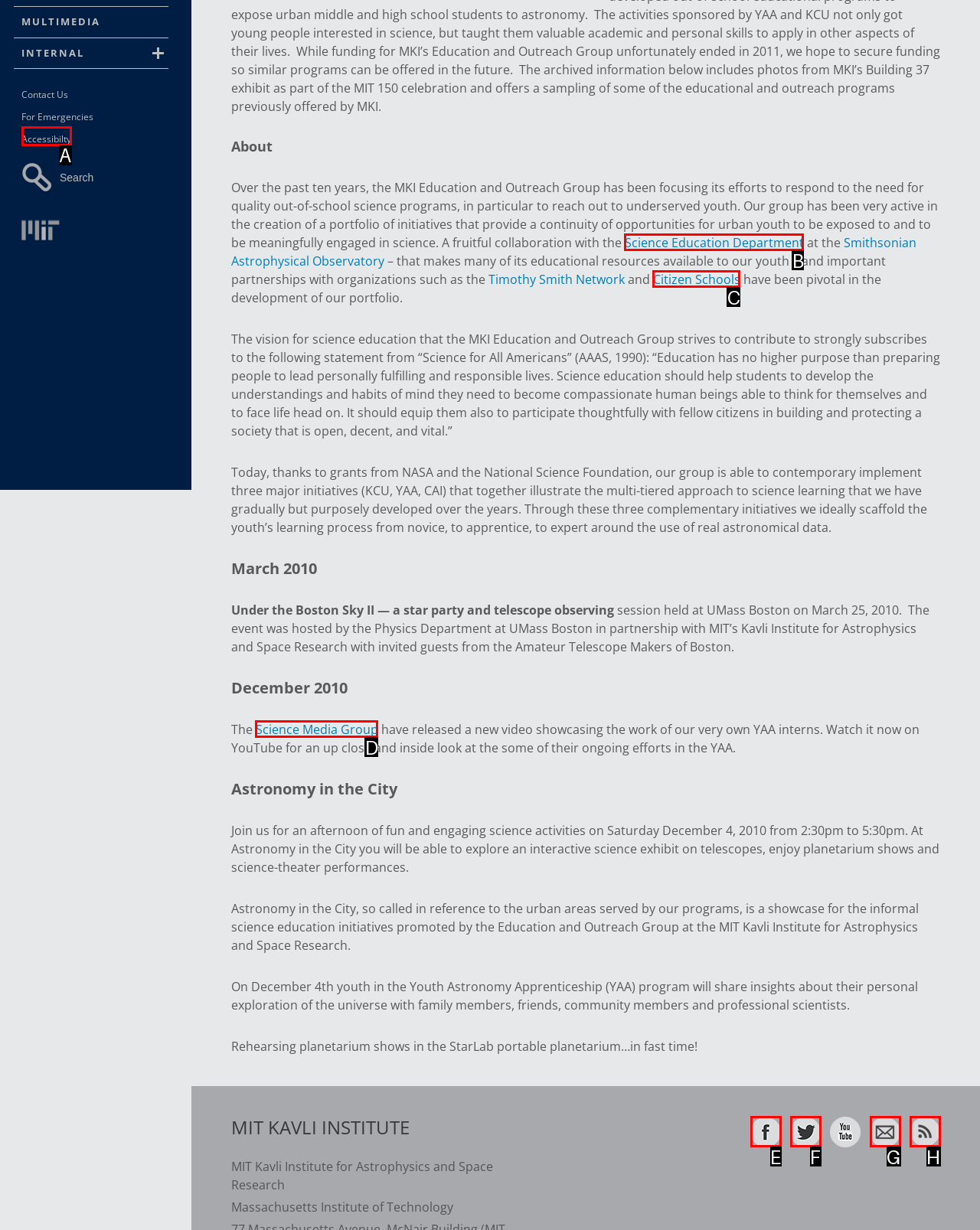Given the description: Science Media Group, identify the corresponding option. Answer with the letter of the appropriate option directly.

D